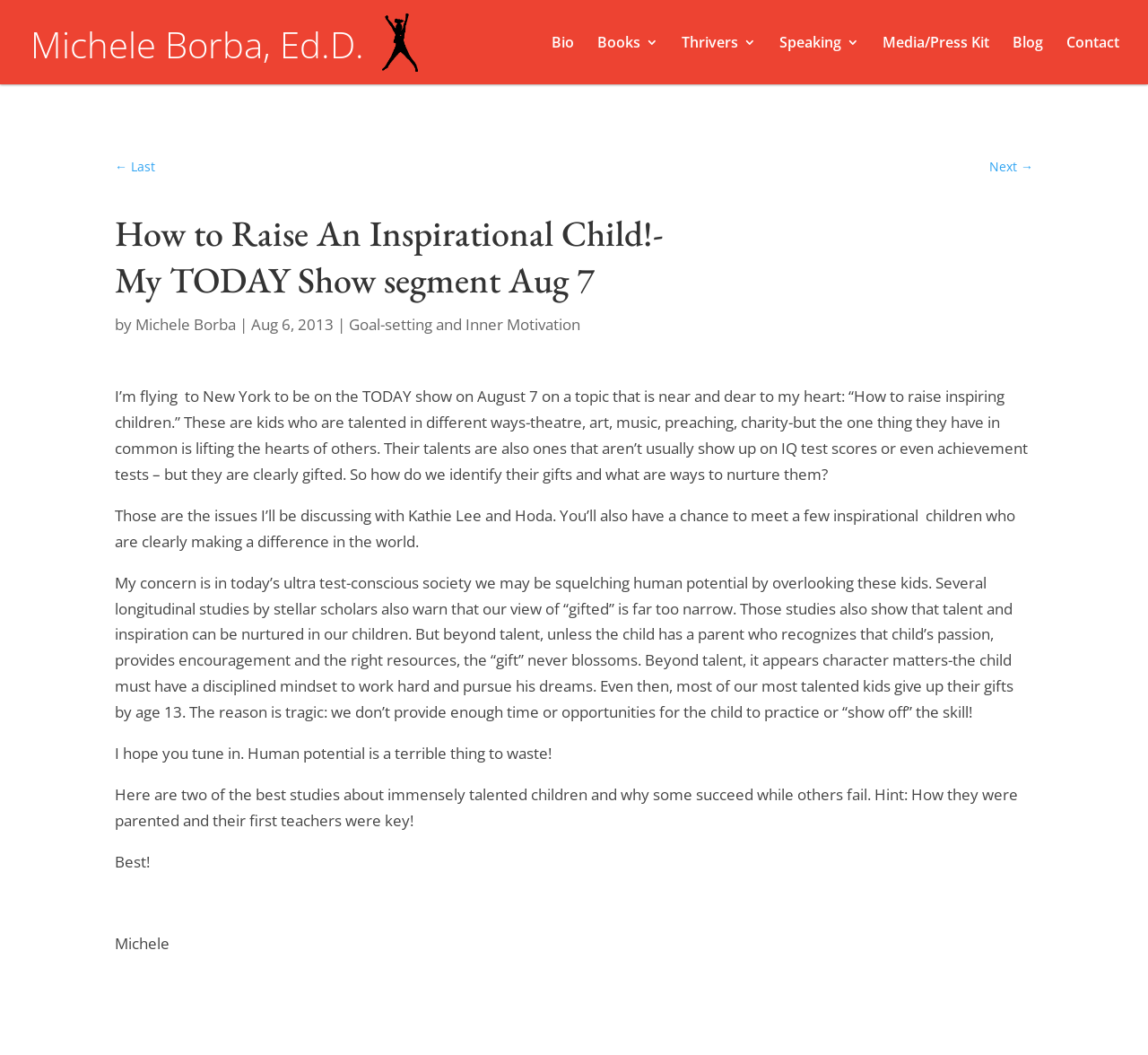Identify the bounding box for the described UI element: "Blog".

[0.882, 0.034, 0.909, 0.08]